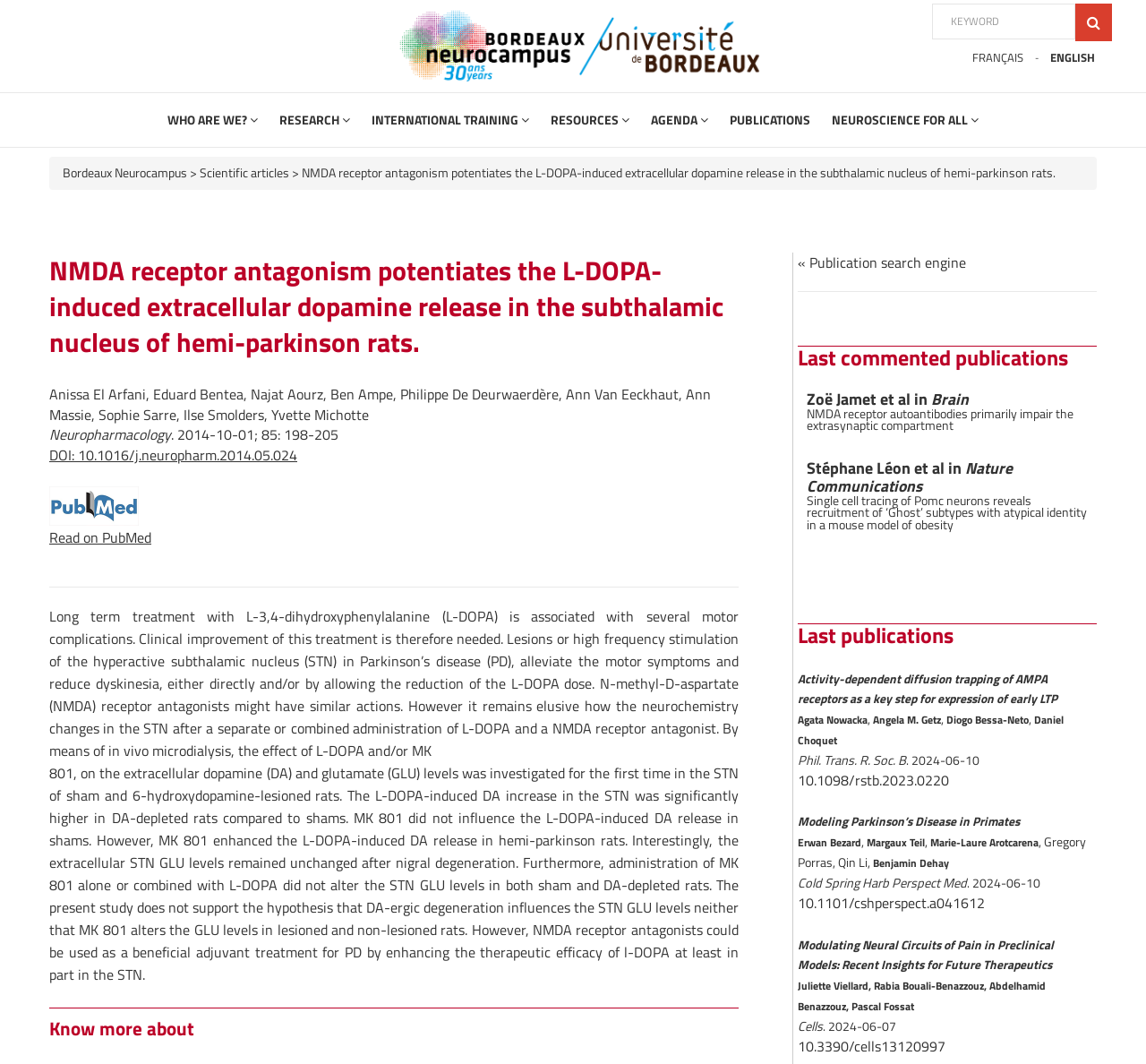What is the name of the research institution?
Please use the image to deliver a detailed and complete answer.

I found the answer by looking at the top-left corner of the webpage, where the logo and the name 'Bordeaux Neurocampus' are located.